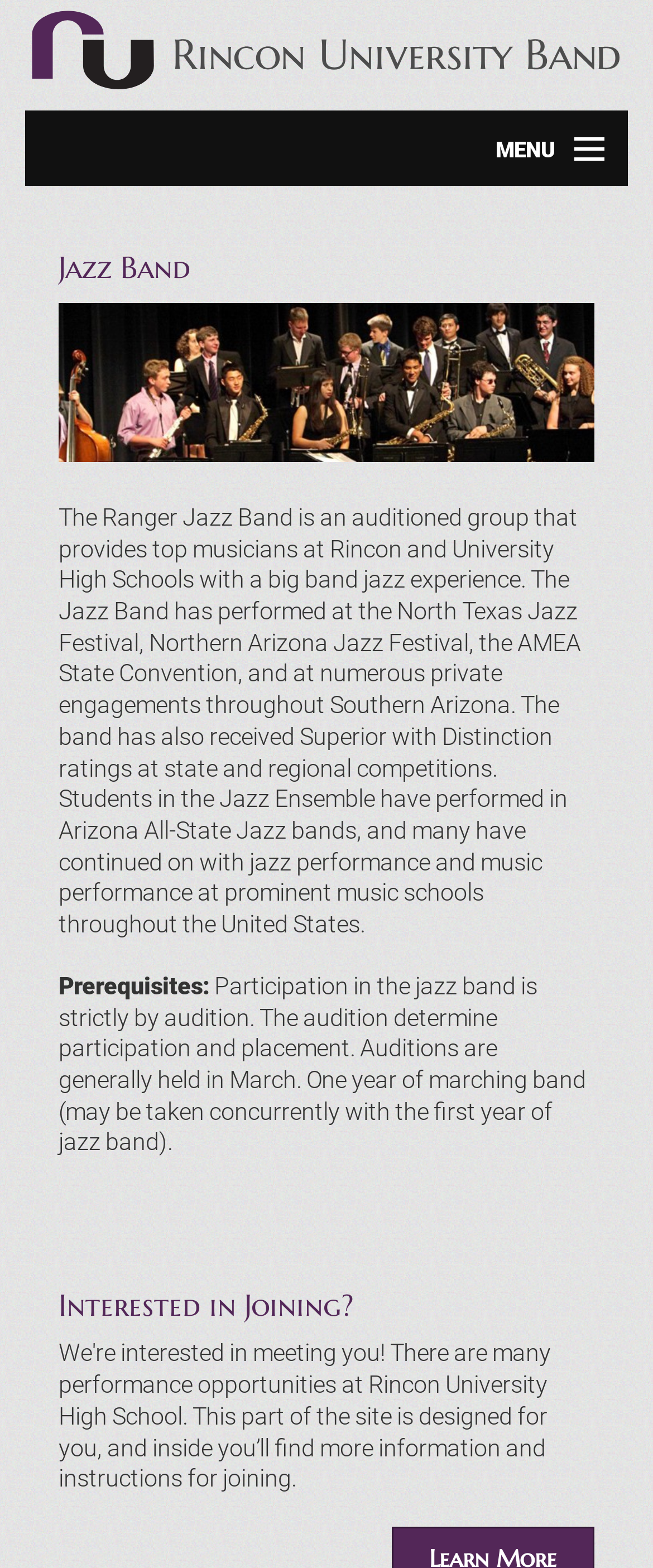What is the prerequisite to participate in the jazz band?
Please answer the question as detailed as possible based on the image.

According to the webpage, participation in the jazz band is strictly by audition, and one year of marching band (may be taken concurrently with the first year of jazz band) is a prerequisite.